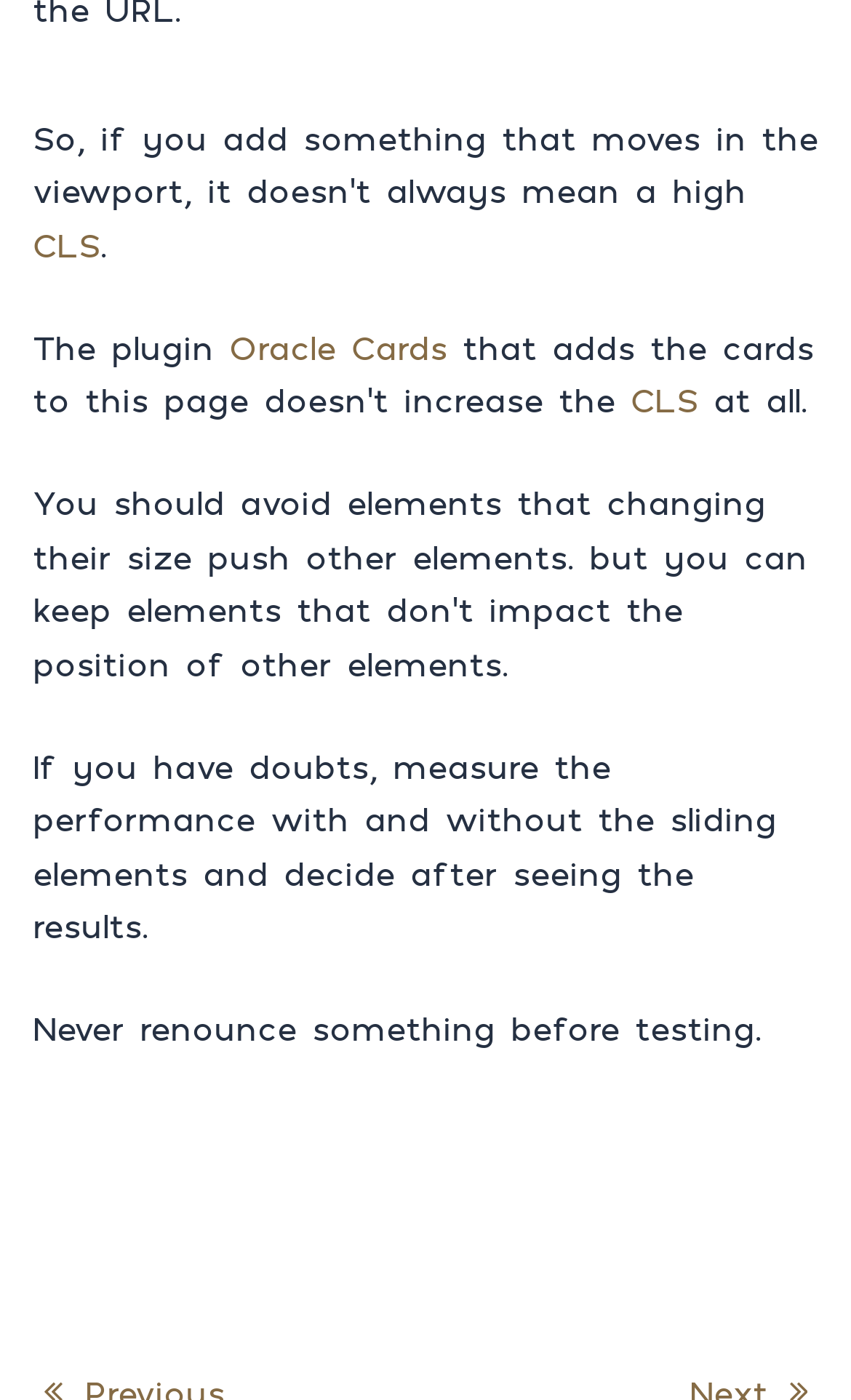How can one determine the impact of an element on webpage performance?
Analyze the image and deliver a detailed answer to the question.

The webpage suggests that to determine the impact of an element on webpage performance, one should measure the performance with and without the element, and then decide based on the results. This is stated in the sentence 'If you have doubts, measure the performance with and without the sliding elements and decide after seeing the results.'